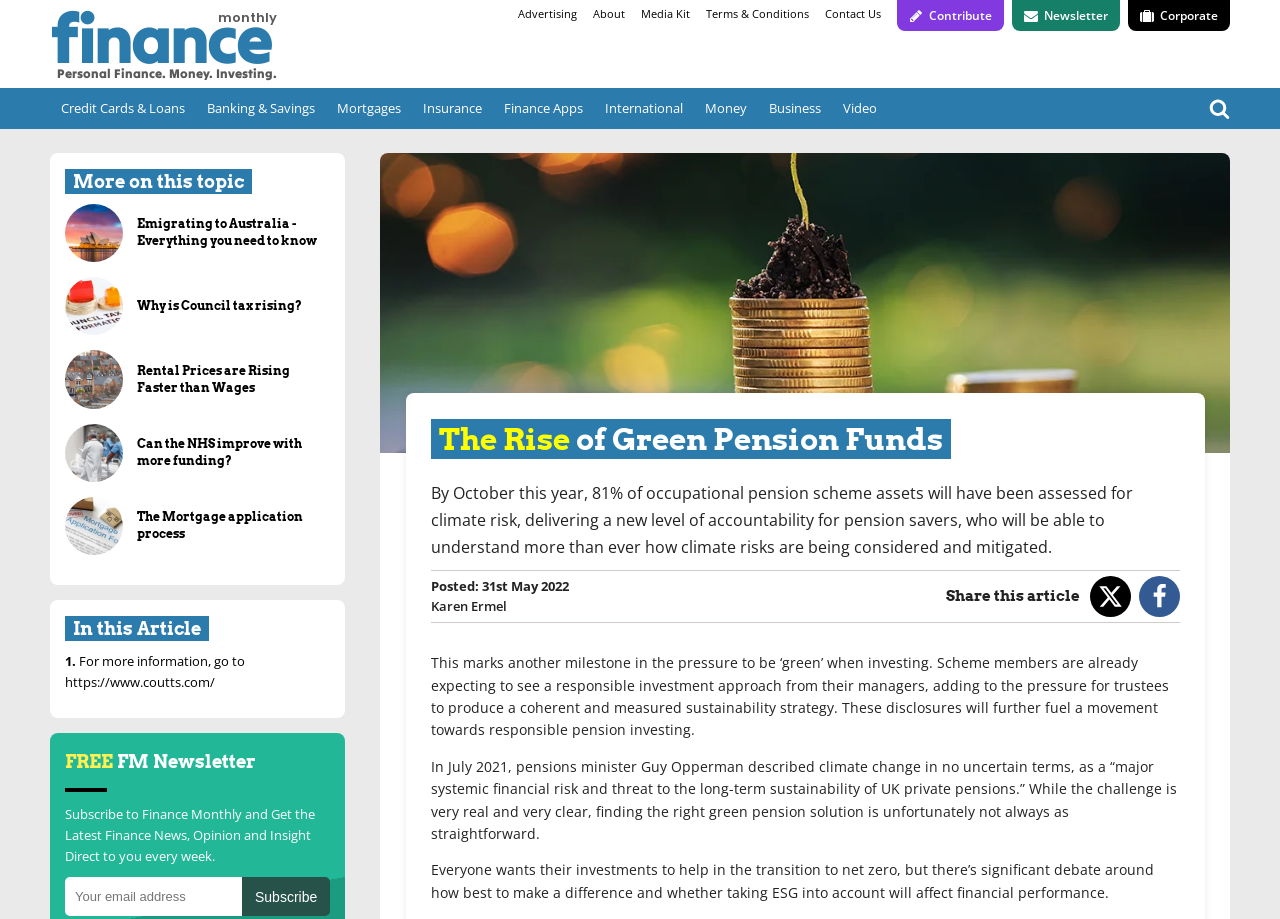Offer a detailed account of what is visible on the webpage.

This webpage is about Finance Monthly, a personal finance and investing website. At the top, there is a navigation bar with links to various sections, including "Advertising", "About", "Media Kit", "Terms & Conditions", and "Contact Us". Next to these links, there are three icons with links to "Contribute", "Newsletter", and "Corporate". 

Below the navigation bar, there are several links to different financial topics, such as "Credit Cards & Loans", "Banking & Savings", "Mortgages", and "Insurance". On the right side of these links, there is a search icon.

The main content of the webpage is an article titled "The Rise of Green Pension Funds". The article has a heading and a subheading that discusses the importance of considering climate risk in pension investments. Below the heading, there is information about the author and the date the article was posted. 

The article itself is divided into several paragraphs that discuss the pressure to invest in a responsible and sustainable way, the challenges of finding the right green pension solution, and the debate around how to make a difference while considering financial performance.

On the right side of the article, there are several links to other articles on related topics, such as emigrating to Australia, council tax, rental prices, and the NHS. Each link has a corresponding image.

At the bottom of the webpage, there is a section titled "In this Article" and a link to a Coutts website. Below this, there is a section to subscribe to the Finance Monthly newsletter, with a textbox to enter an email address and a "Subscribe" button.